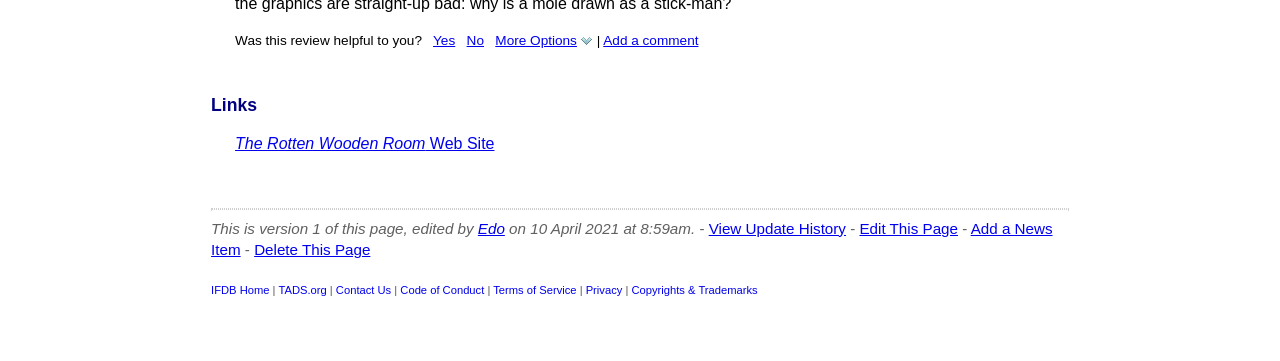Please find the bounding box for the UI element described by: "More Options".

[0.387, 0.091, 0.463, 0.133]